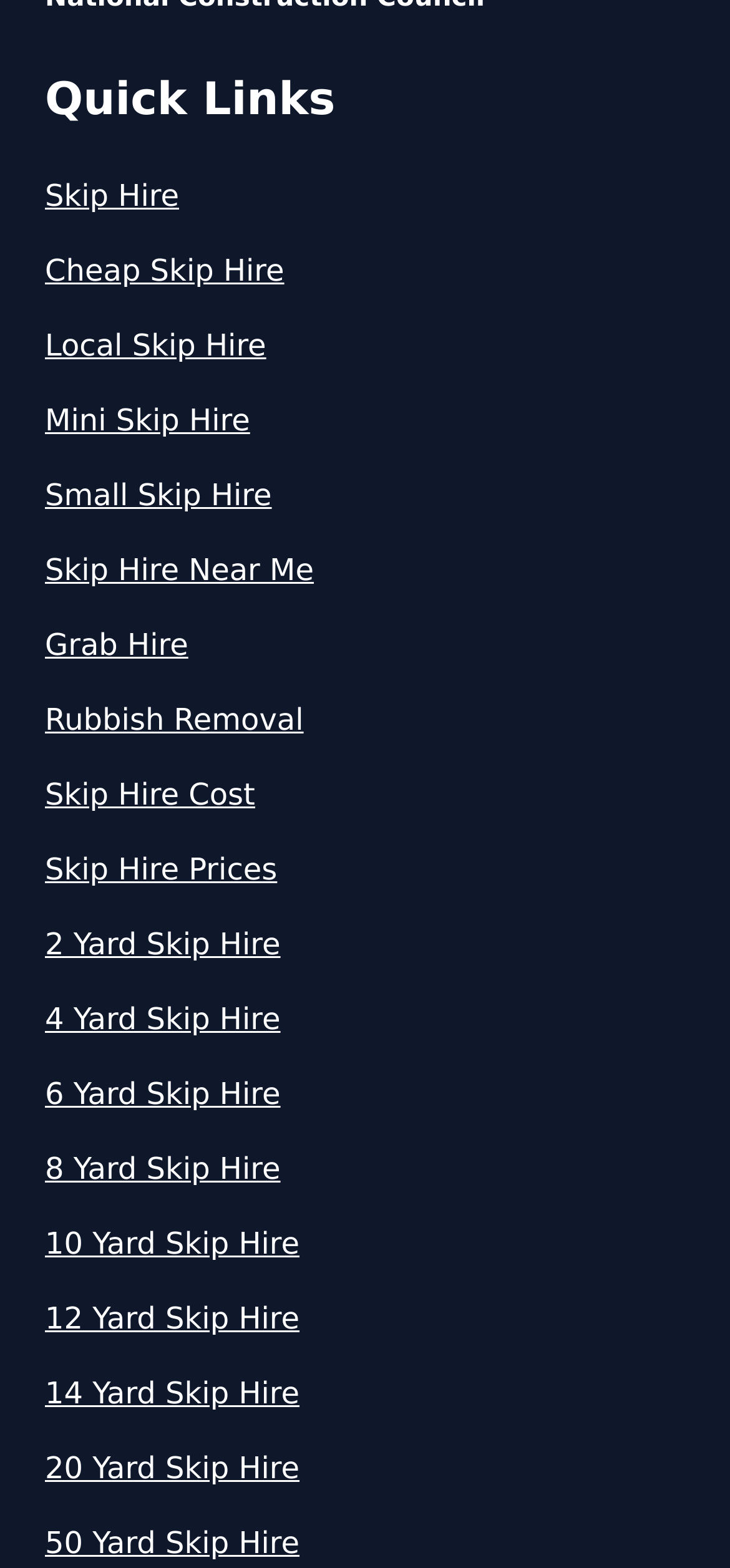How many mini skip hire options are available in Berkshire?
Please provide a single word or phrase based on the screenshot.

5